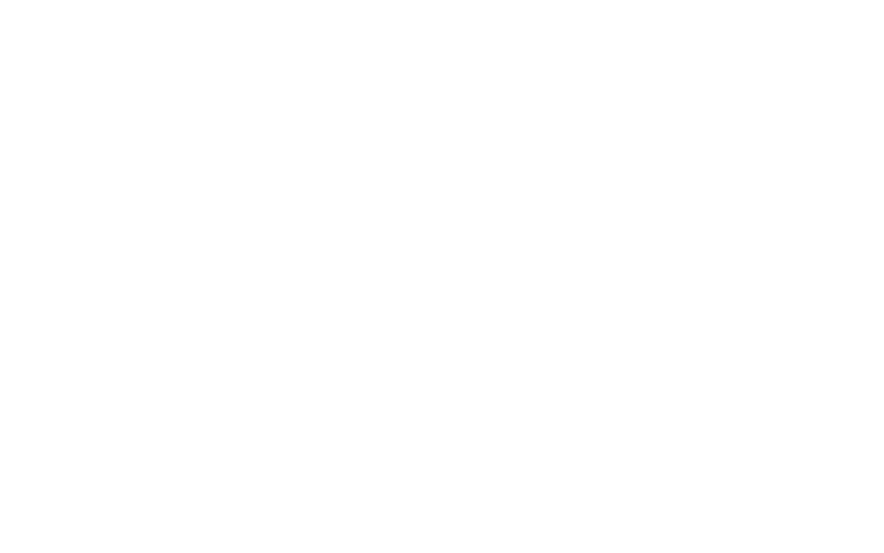Respond to the question below with a concise word or phrase:
What is the design option highlighted in the image?

Option 2